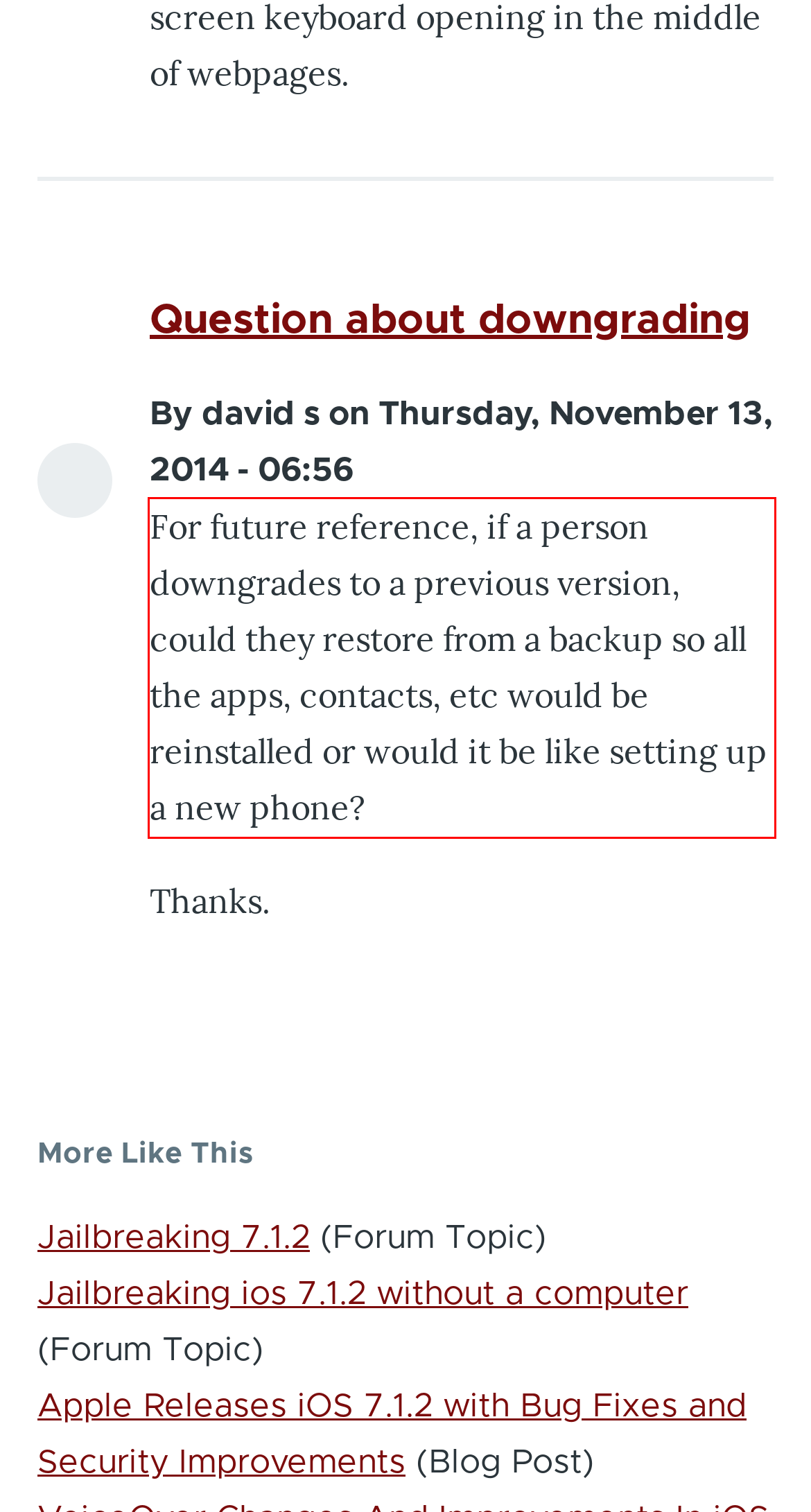Examine the webpage screenshot and use OCR to recognize and output the text within the red bounding box.

For future reference, if a person downgrades to a previous version, could they restore from a backup so all the apps, contacts, etc would be reinstalled or would it be like setting up a new phone?